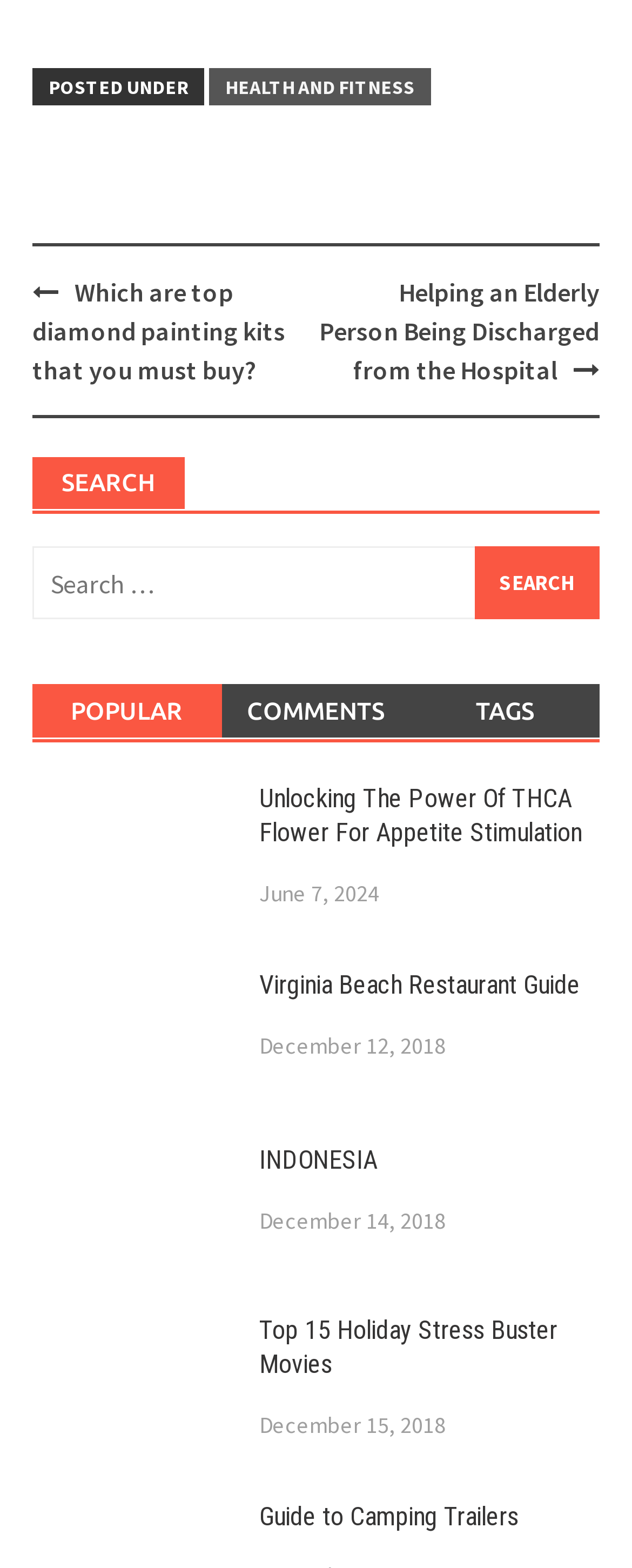Could you find the bounding box coordinates of the clickable area to complete this instruction: "View the 'Virginia Beach Restaurant Guide'"?

[0.41, 0.618, 0.918, 0.638]